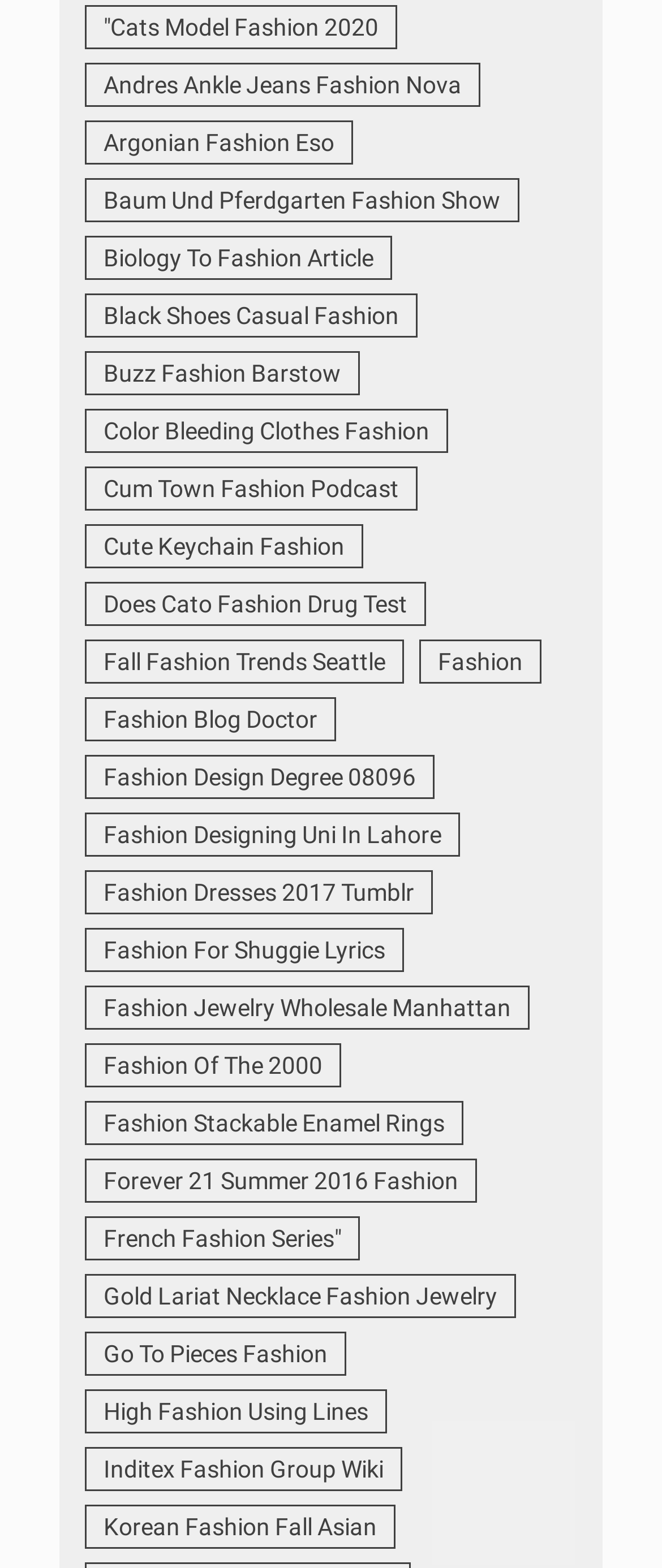Pinpoint the bounding box coordinates of the clickable element needed to complete the instruction: "open news categories". The coordinates should be provided as four float numbers between 0 and 1: [left, top, right, bottom].

None